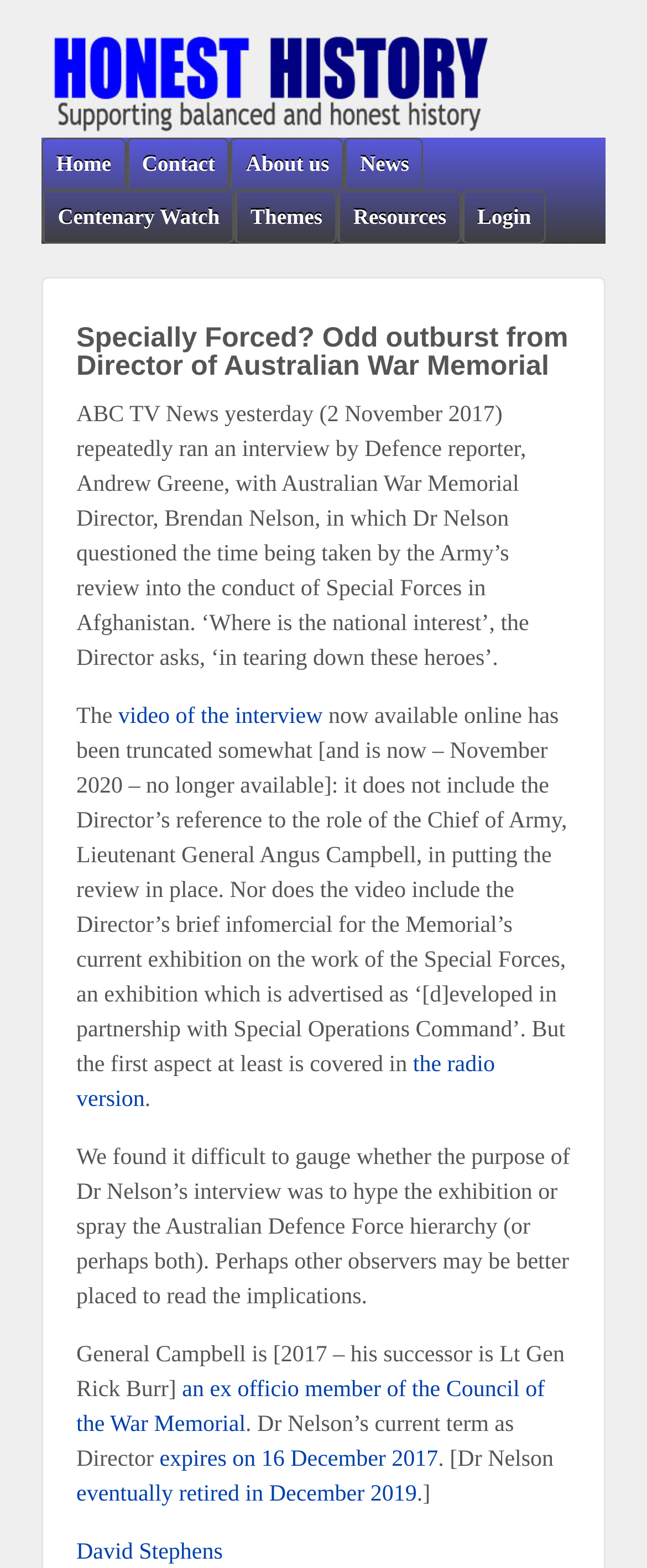Please mark the bounding box coordinates of the area that should be clicked to carry out the instruction: "Click on Home".

[0.067, 0.088, 0.192, 0.12]